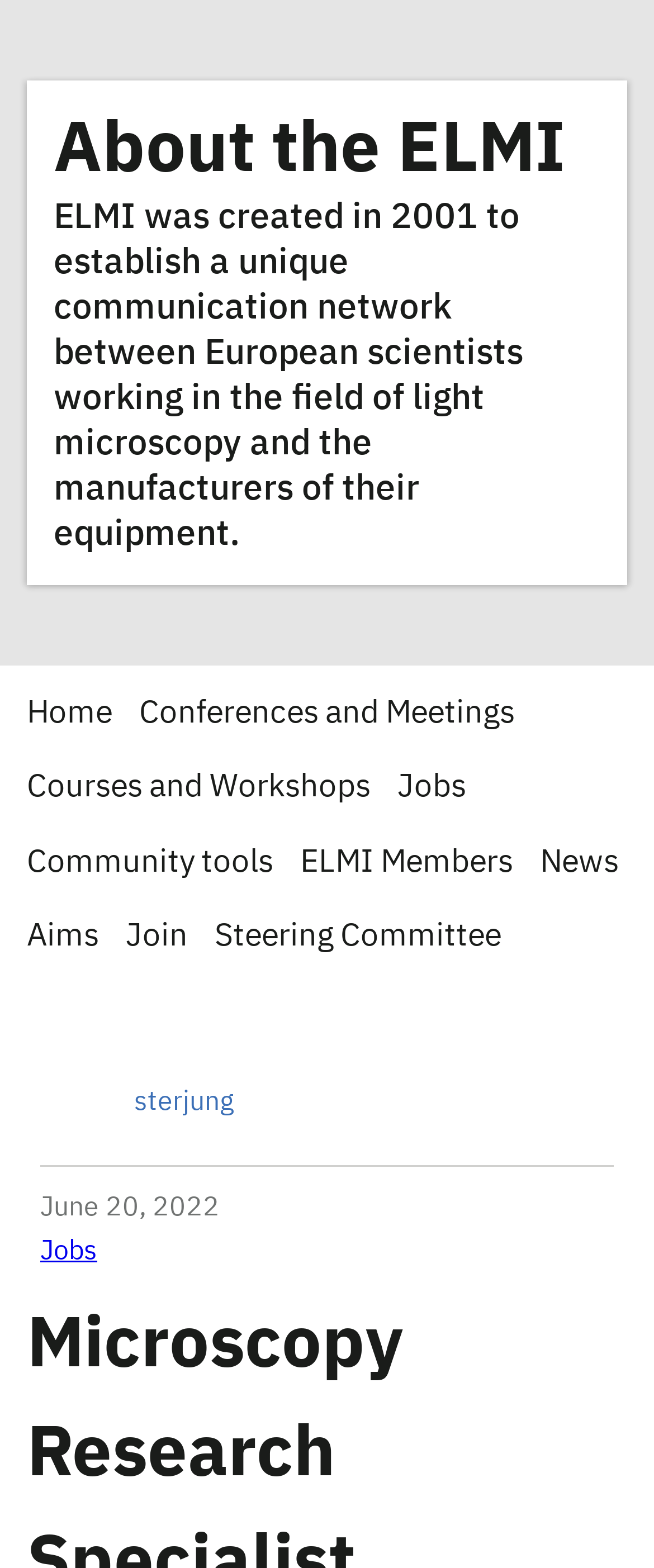Find the bounding box coordinates of the area to click in order to follow the instruction: "Click on Tablets".

None